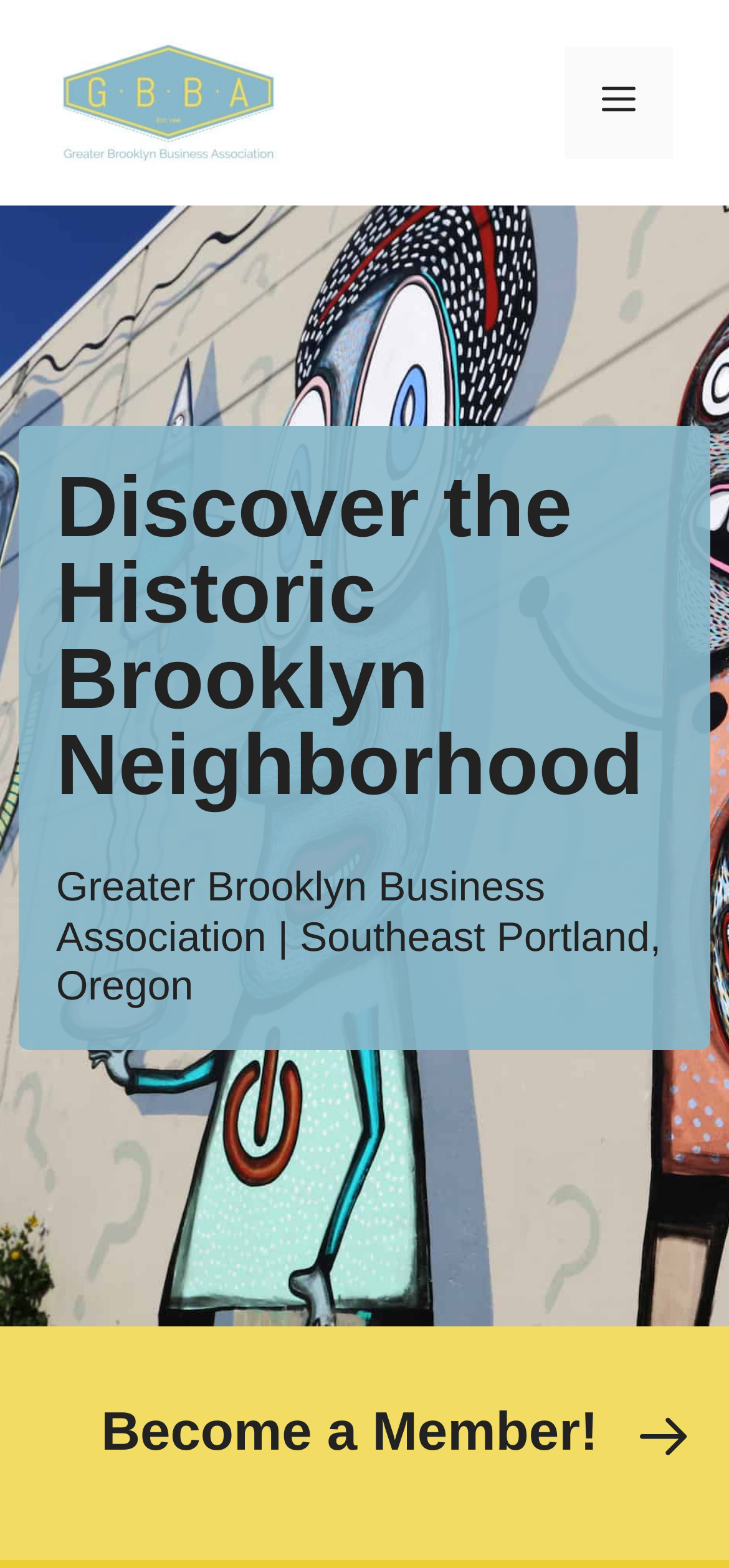What is the primary heading on this webpage?

Discover the Historic Brooklyn Neighborhood